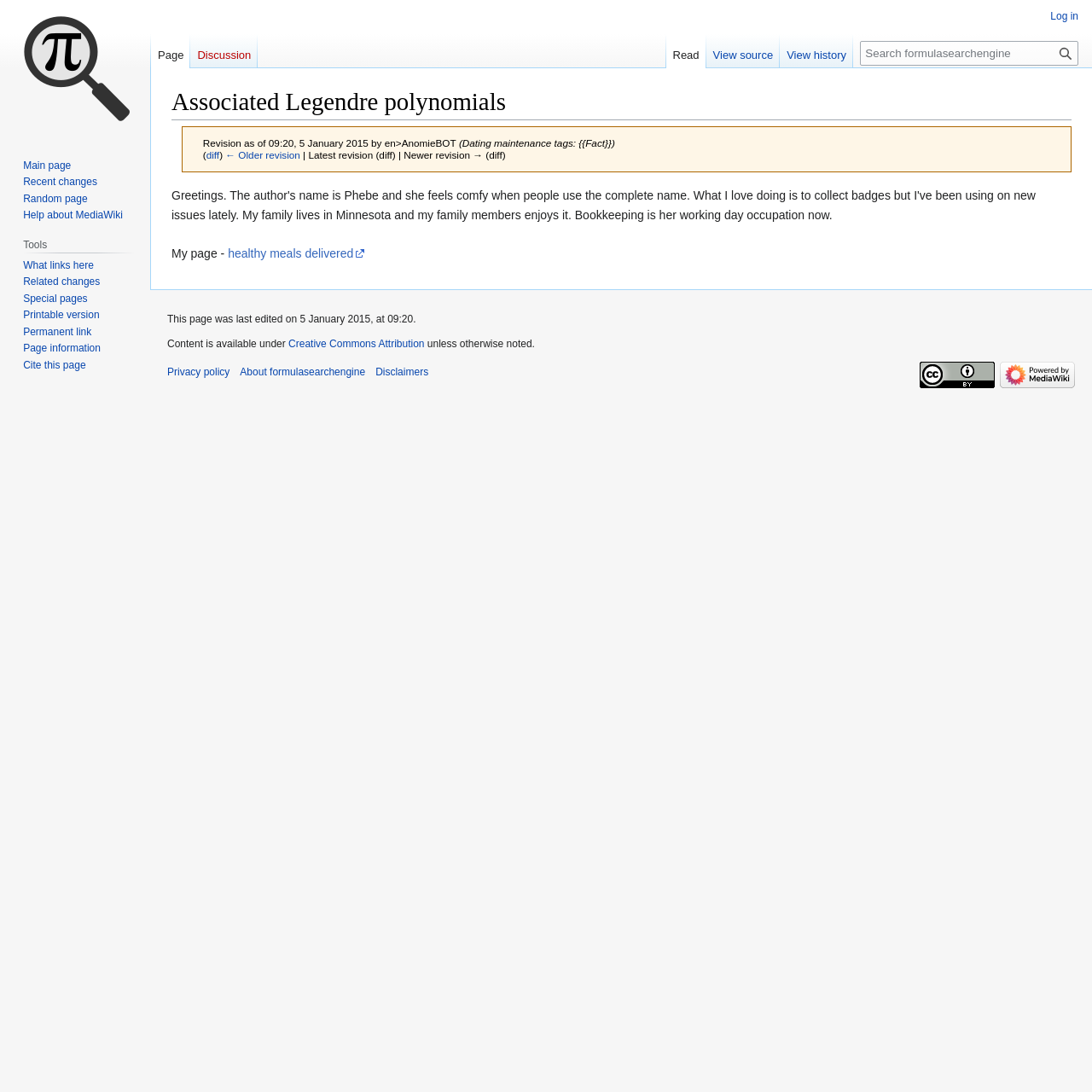Give the bounding box coordinates for this UI element: "title="Visit the main page"". The coordinates should be four float numbers between 0 and 1, arranged as [left, top, right, bottom].

[0.006, 0.0, 0.131, 0.125]